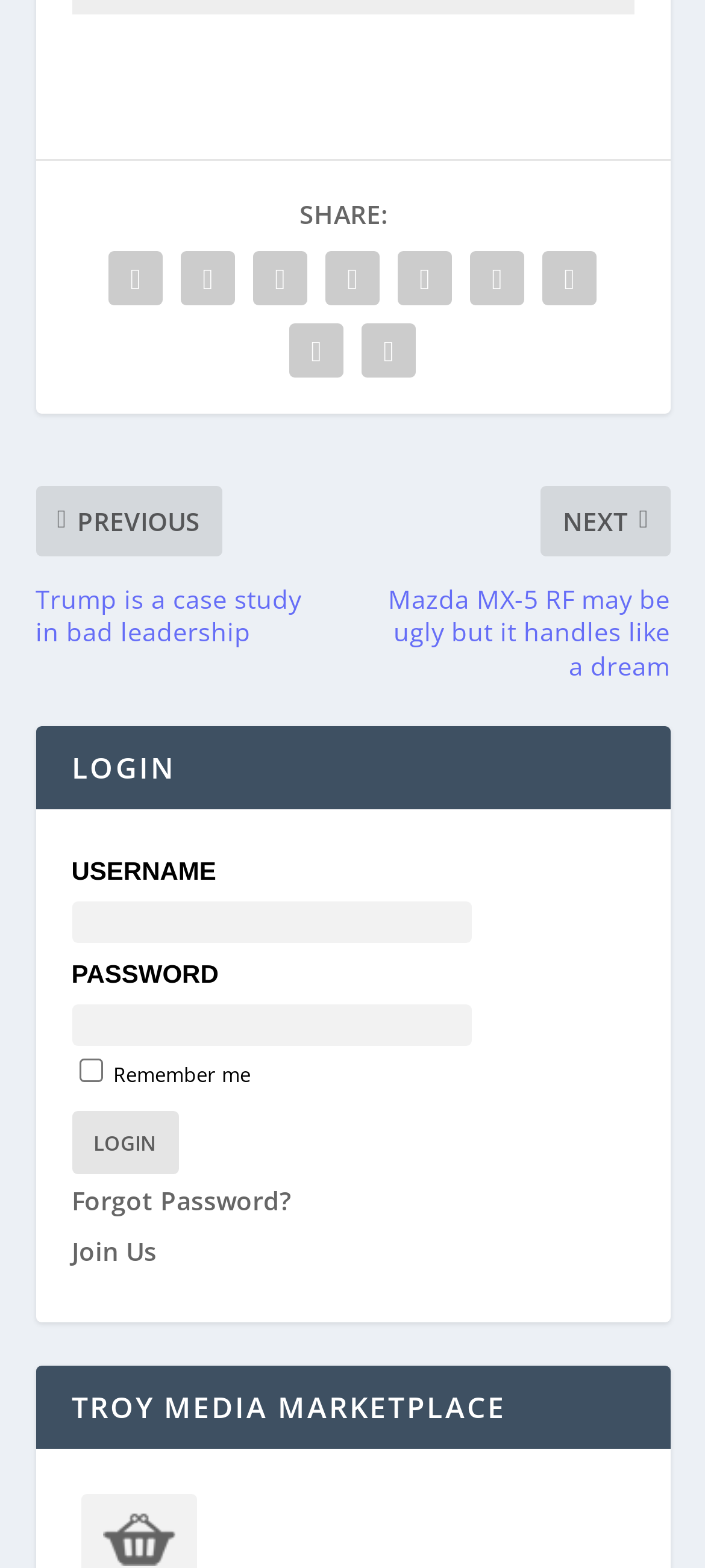Please identify the bounding box coordinates of the region to click in order to complete the task: "Click the Login button". The coordinates must be four float numbers between 0 and 1, specified as [left, top, right, bottom].

[0.101, 0.709, 0.253, 0.749]